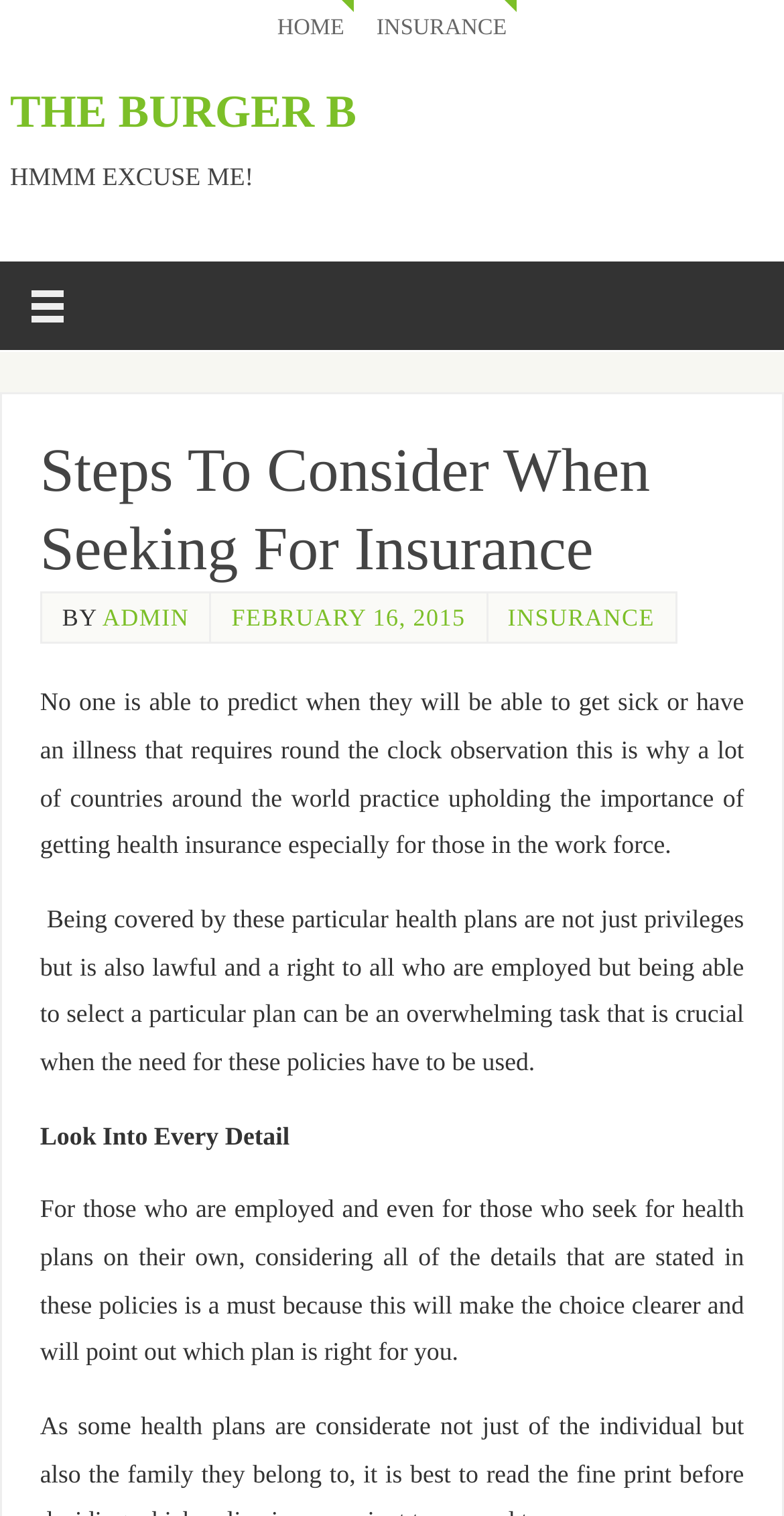Give the bounding box coordinates for the element described by: "parent_node: THE BURGER B".

[0.0, 0.172, 1.0, 0.231]